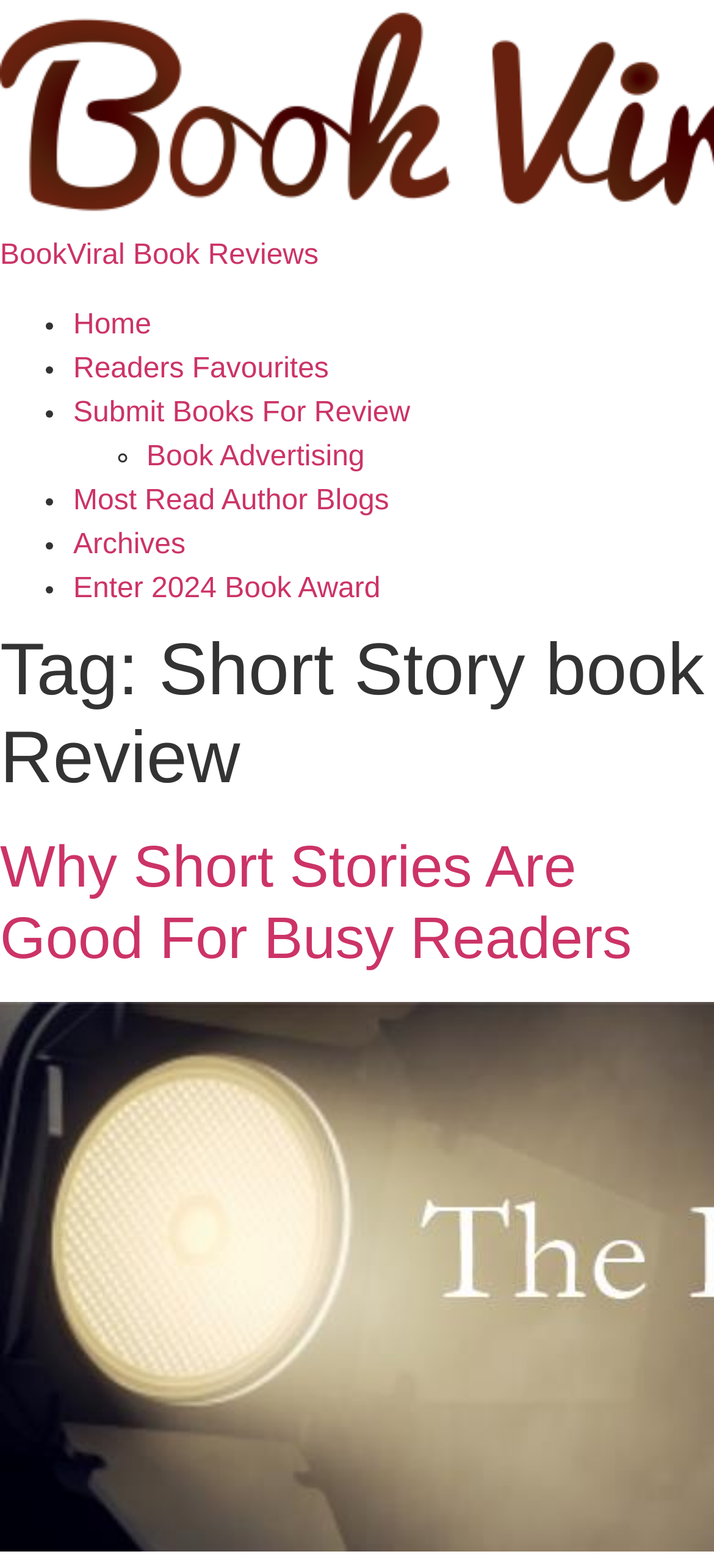What is the category of the current webpage?
Please provide a comprehensive answer based on the visual information in the image.

I looked at the heading 'Tag: Short Story book Review' and inferred that the current webpage is categorized under 'Short Story book Review'.